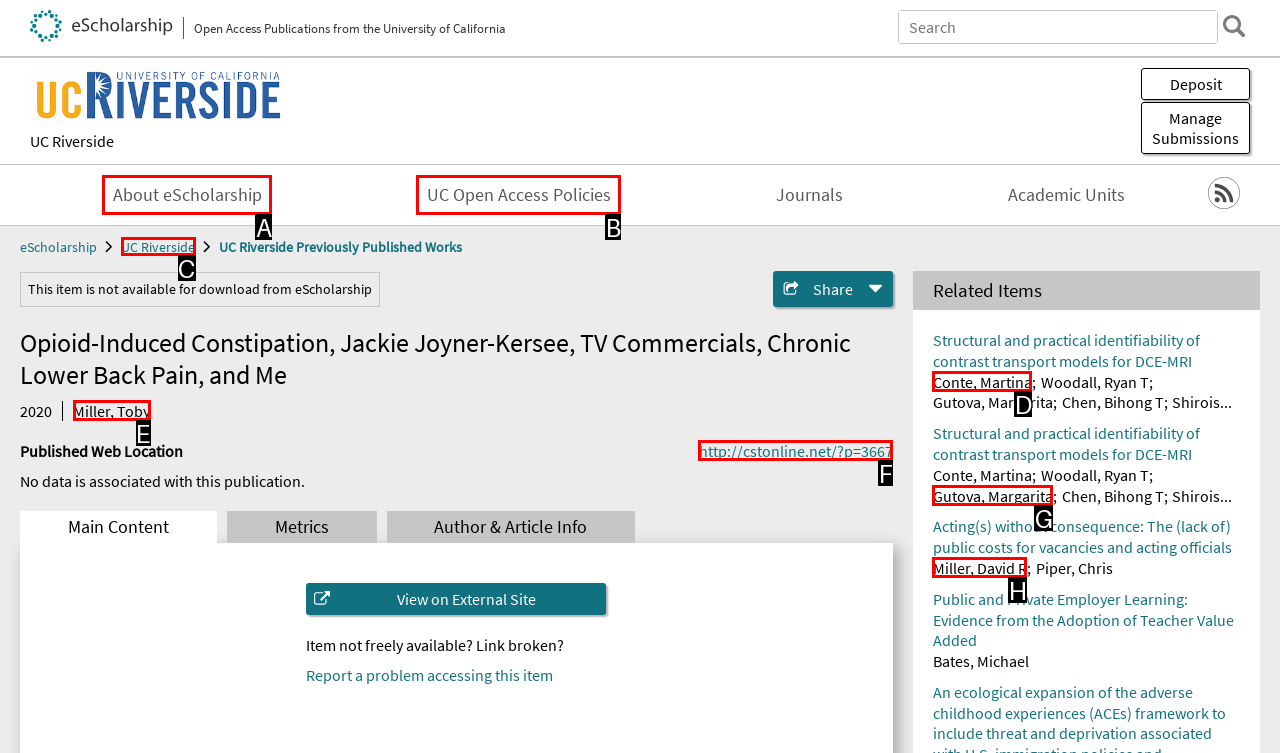Based on the description: Miller, David R, select the HTML element that best fits. Reply with the letter of the correct choice from the options given.

H